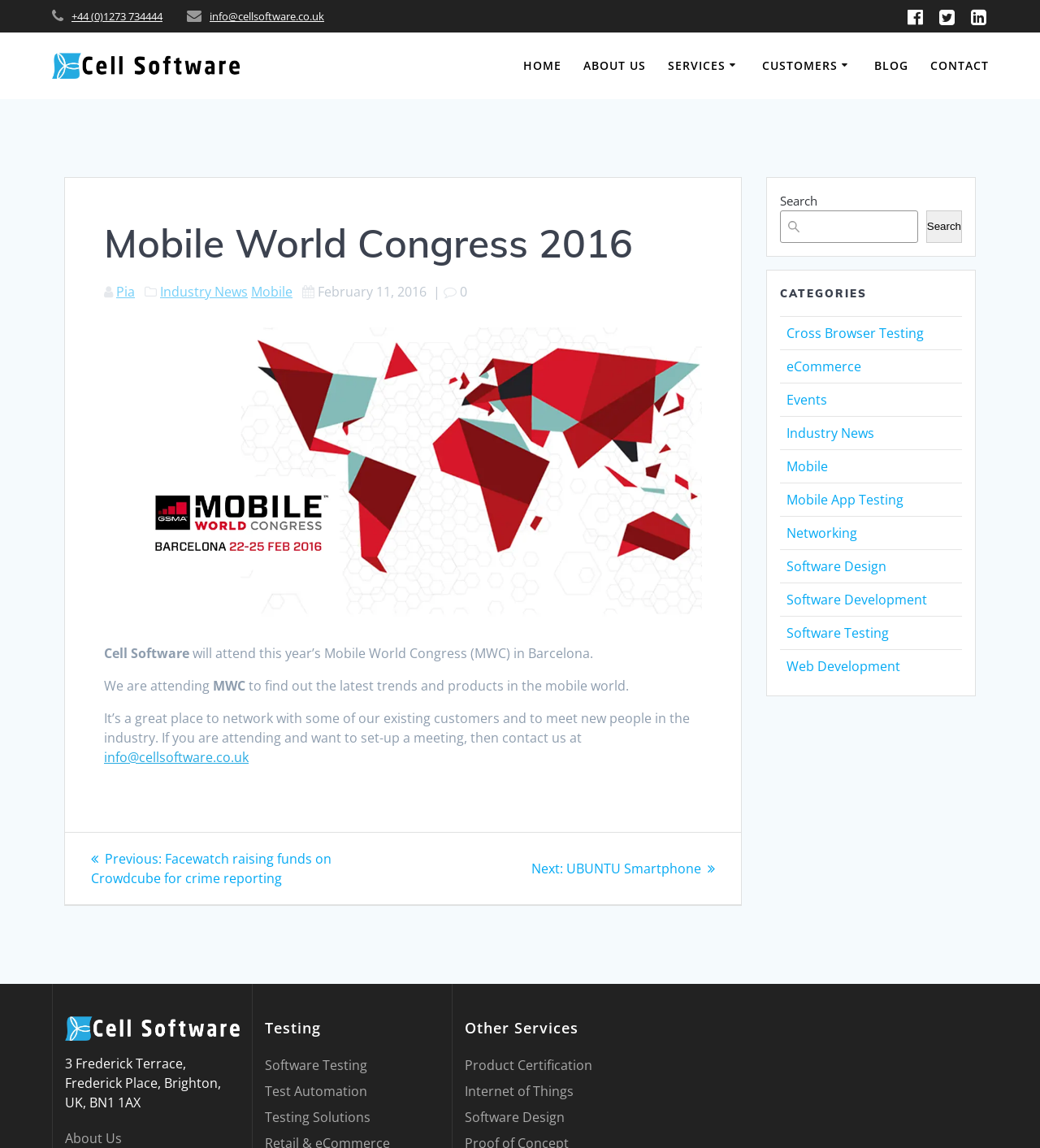How many services are listed under 'SERVICES'?
Based on the screenshot, respond with a single word or phrase.

5